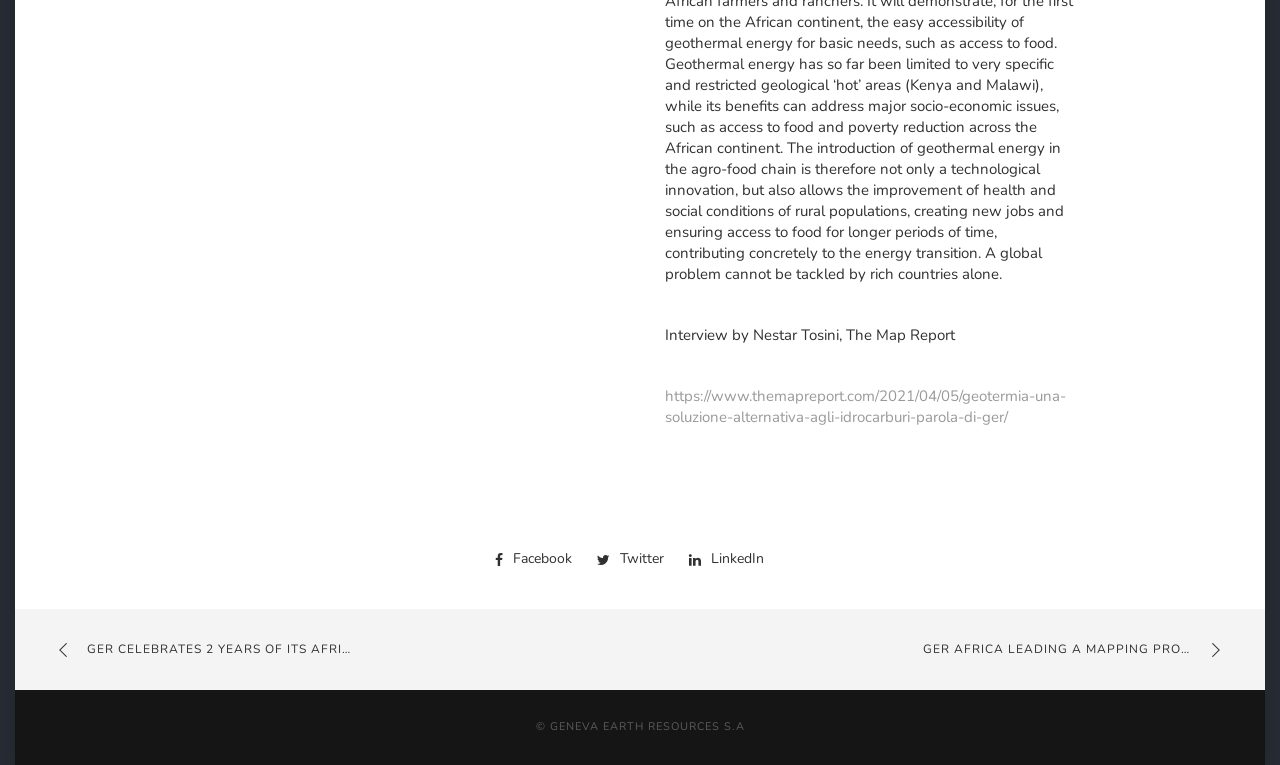Refer to the image and offer a detailed explanation in response to the question: What is the name of the company celebrating 2 years of its African branch?

The link element with the text 'GER CELEBRATES 2 YEARS OF ITS AFRICAN BRANCH GER AFRICA' indicates that the company GER is celebrating 2 years of its African branch.